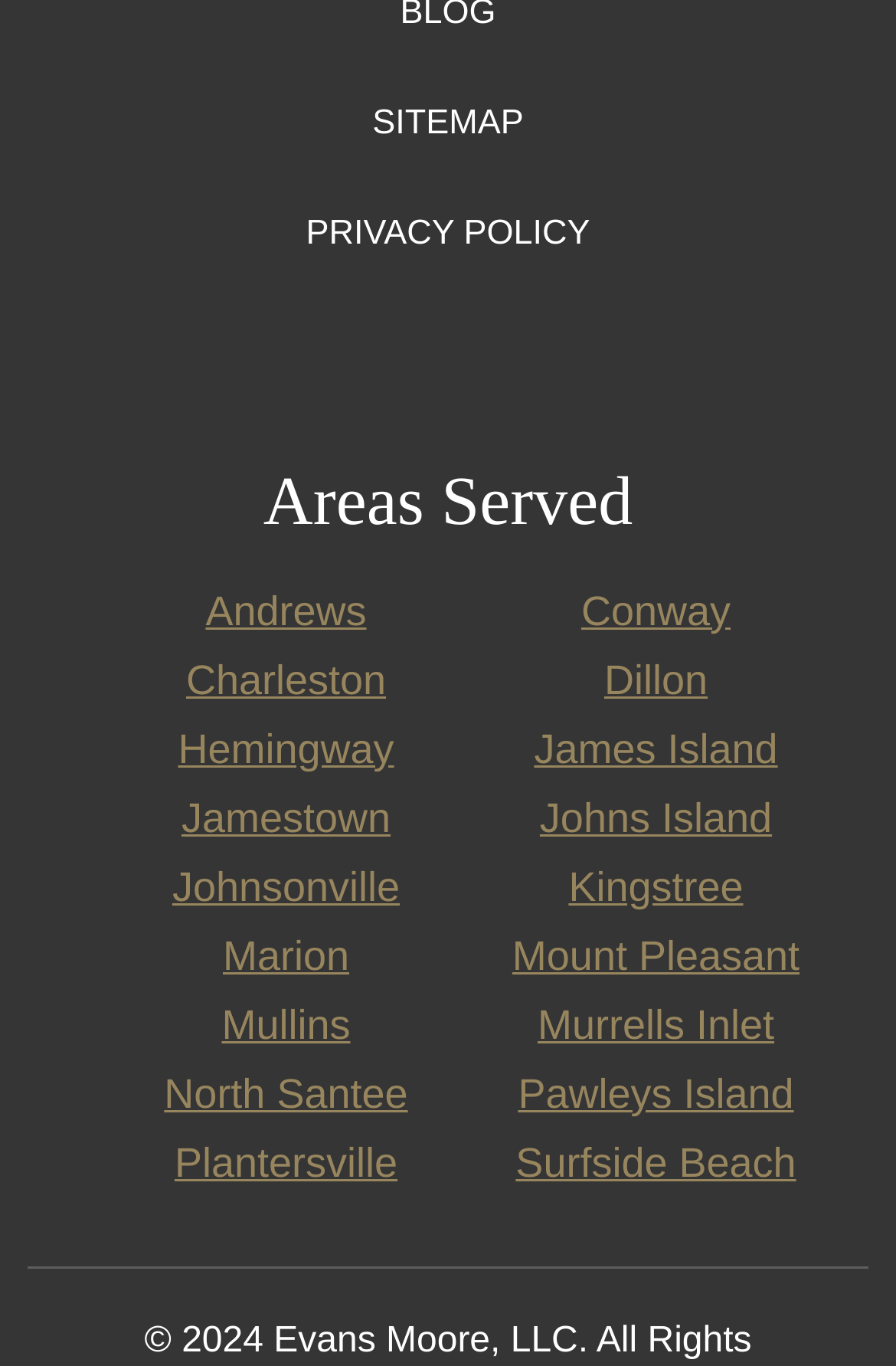Is there a link to 'Sitemap'?
Please provide a single word or phrase answer based on the image.

Yes